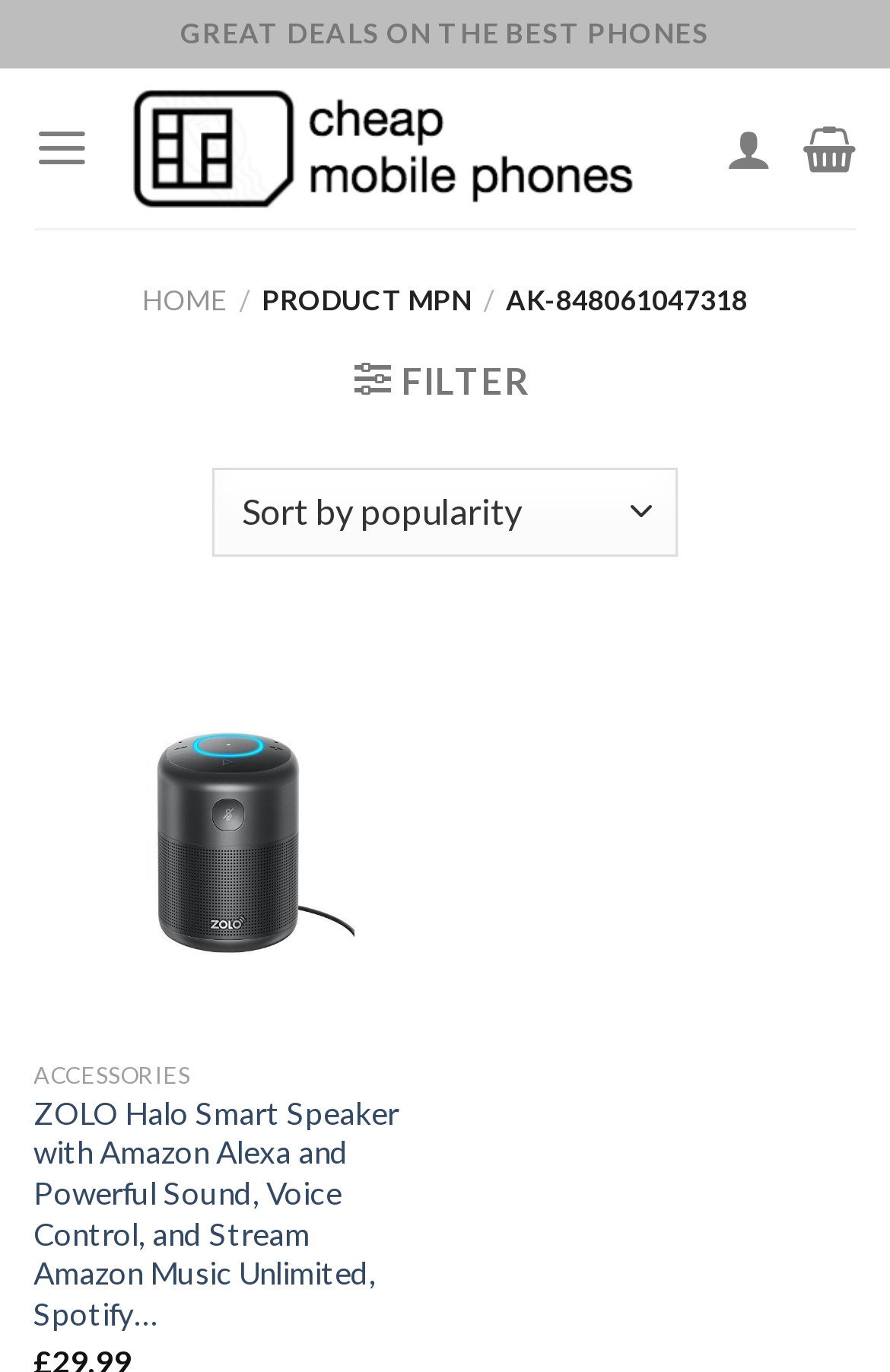Generate a detailed explanation of the webpage's features and information.

The webpage appears to be an archive page for a blog, specifically showcasing deals on phones. At the top, there is a prominent header that reads "GREAT DEALS ON THE BEST PHONES". Below this header, there is a navigation menu with links to "My blog" and "Menu", accompanied by an image of the blog's logo. 

To the right of the navigation menu, there are two icons, possibly representing social media or sharing options. 

Further down, there is a secondary navigation menu with links to "HOME" and a breadcrumb trail indicating the current page, "AK-848061047318 Archives". The breadcrumb trail is separated by forward slashes. 

On the same level as the secondary navigation menu, there is a filter option represented by an icon and the text "FILTER". 

Below the filter option, there is a dropdown combobox labeled "Shop order" with options including "ACCESSORIES". 

The main content of the page appears to be a list of products, with the first item being a smart speaker with a detailed description.